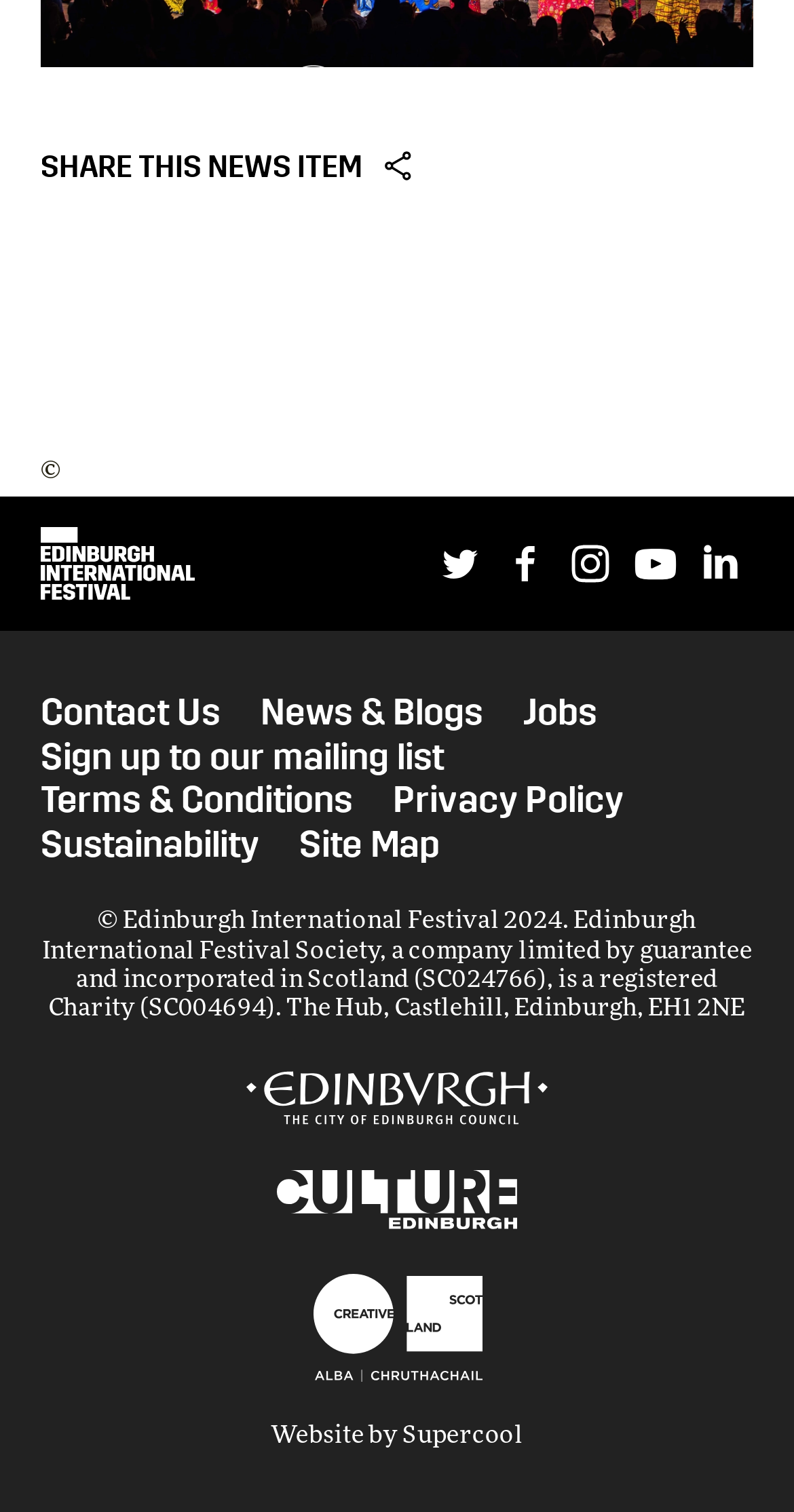Please provide a detailed answer to the question below by examining the image:
How many social media links are available?

The social media links can be found in the 'Social Media Links' section, which includes links to Twitter, Facebook, Instagram, YouTube, and LinkedIn.